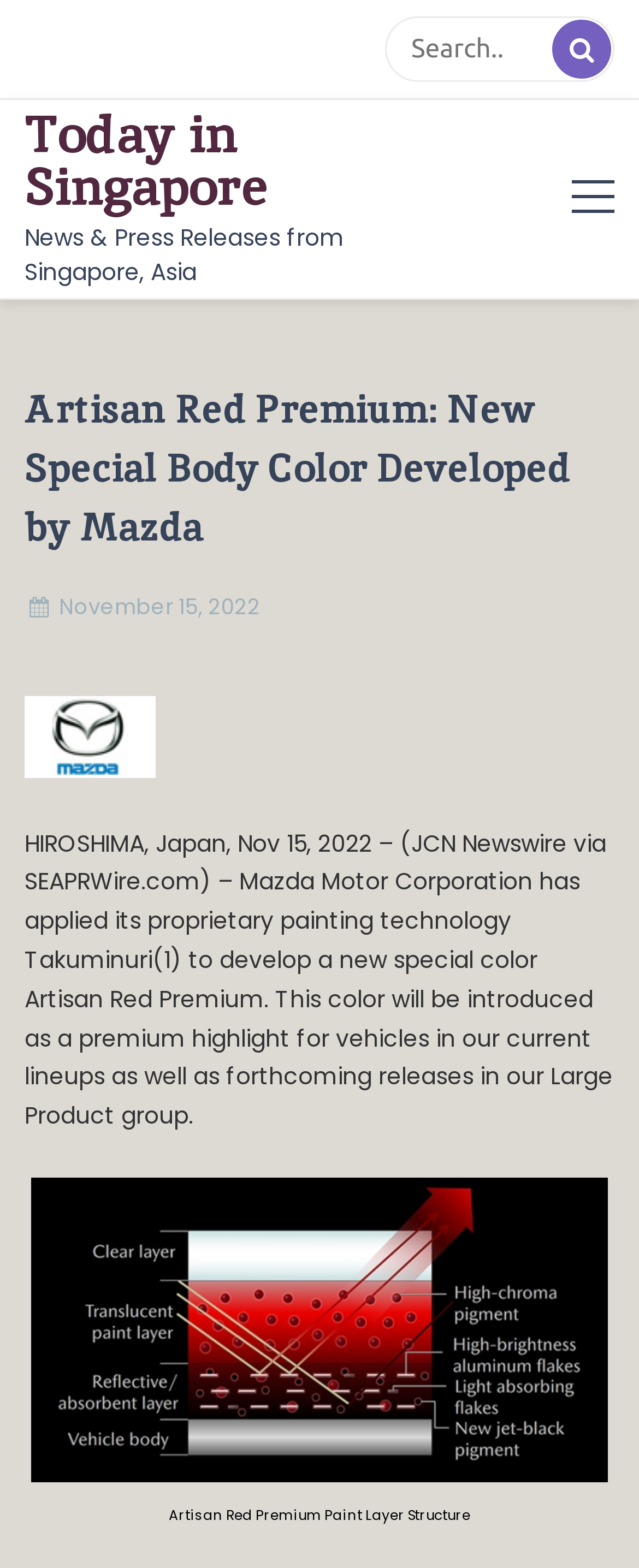What is the color of the new special body developed by Mazda?
Using the image as a reference, deliver a detailed and thorough answer to the question.

I found the answer by looking at the heading 'Artisan Red Premium: New Special Body Color Developed by Mazda' and the text 'Mazda Motor Corporation has applied its proprietary painting technology Takuminuri(1) to develop a new special color Artisan Red Premium.'